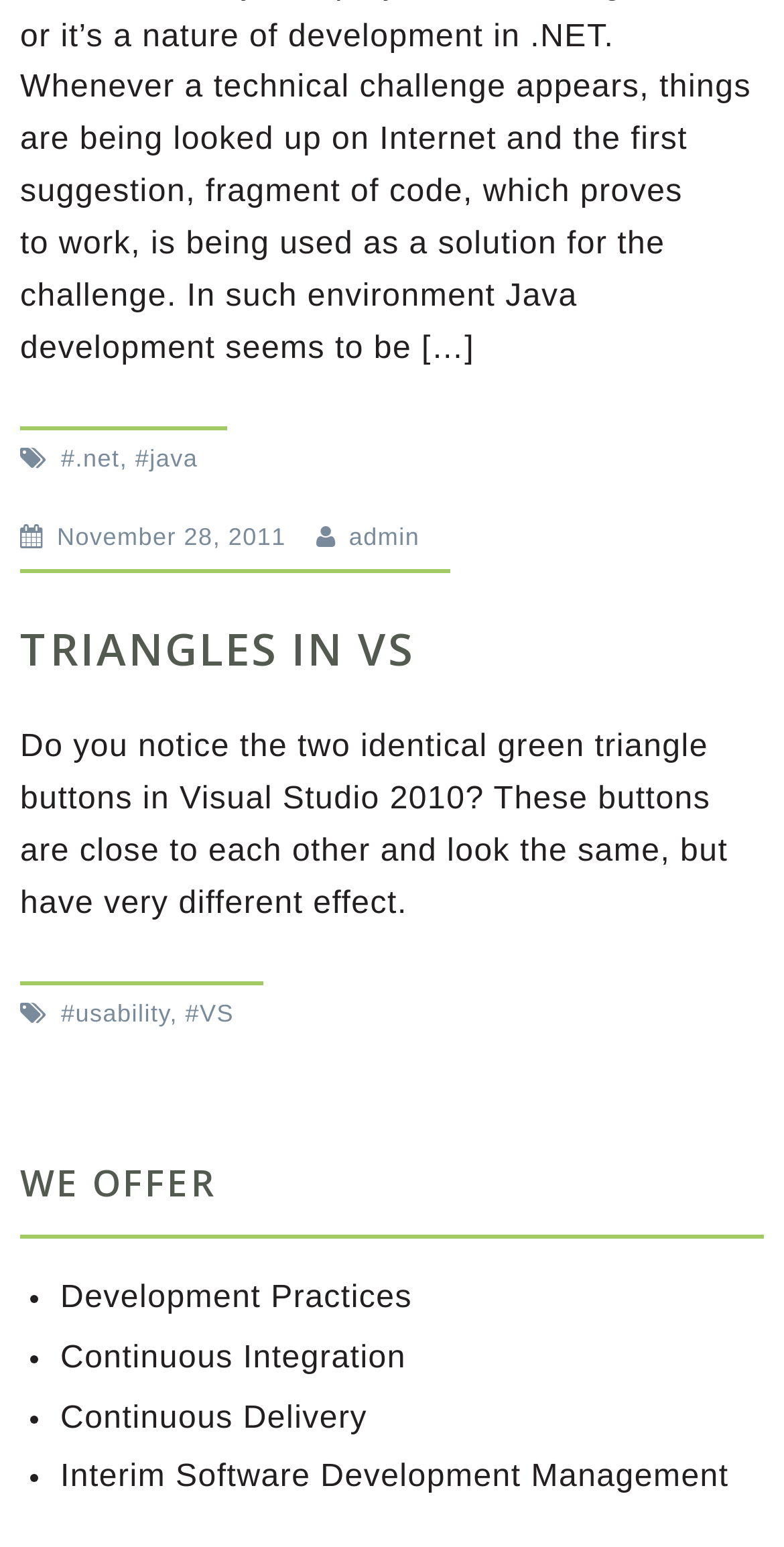How many list items are there under 'WE OFFER'?
Please give a well-detailed answer to the question.

I counted the number of list items under the 'WE OFFER' heading, which are 'Development Practices', 'Continuous Integration', 'Continuous Delivery', and 'Interim Software Development Management'. There are 4 list items in total.